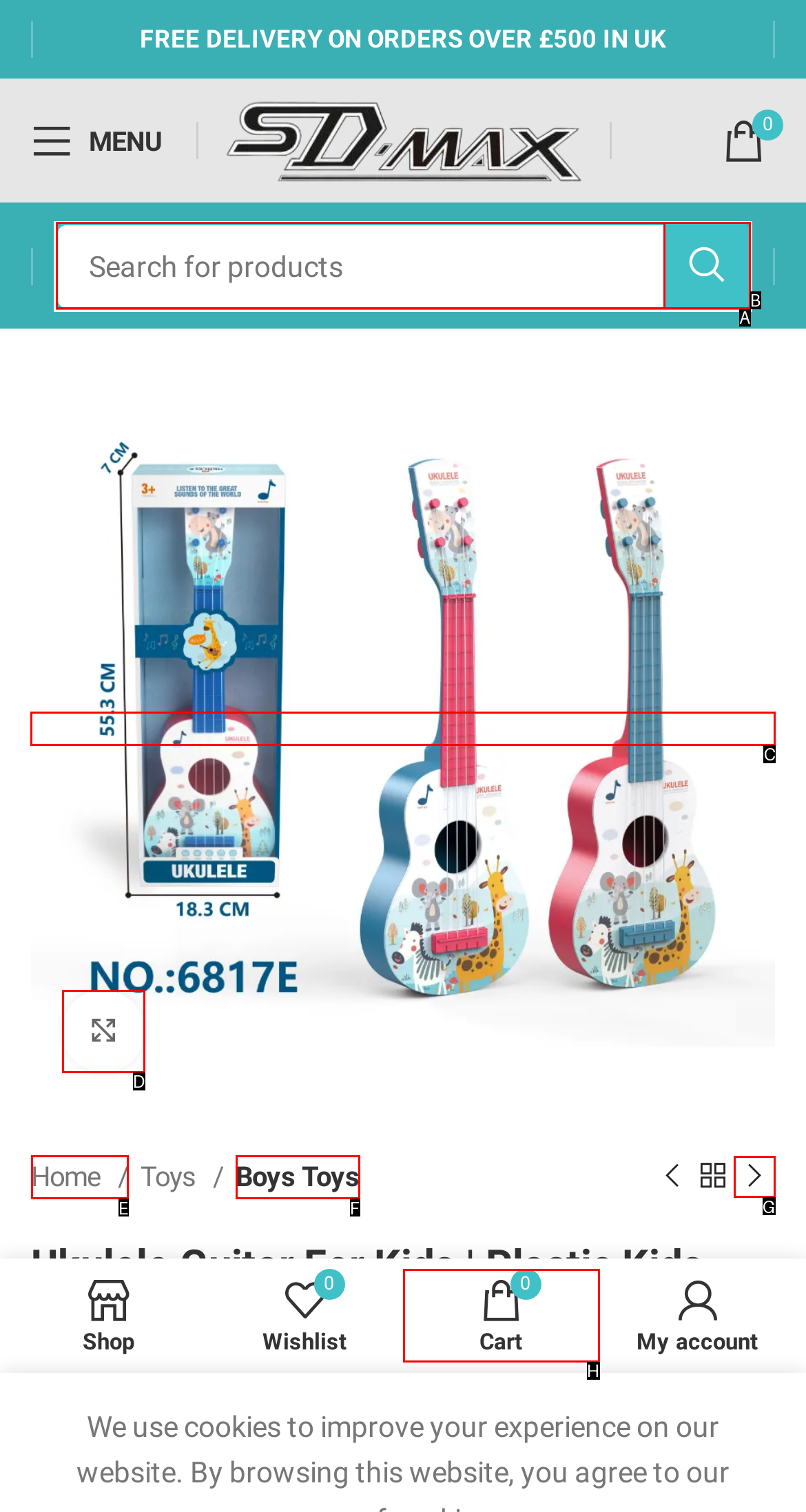Identify the letter of the option to click in order to View product details. Answer with the letter directly.

C